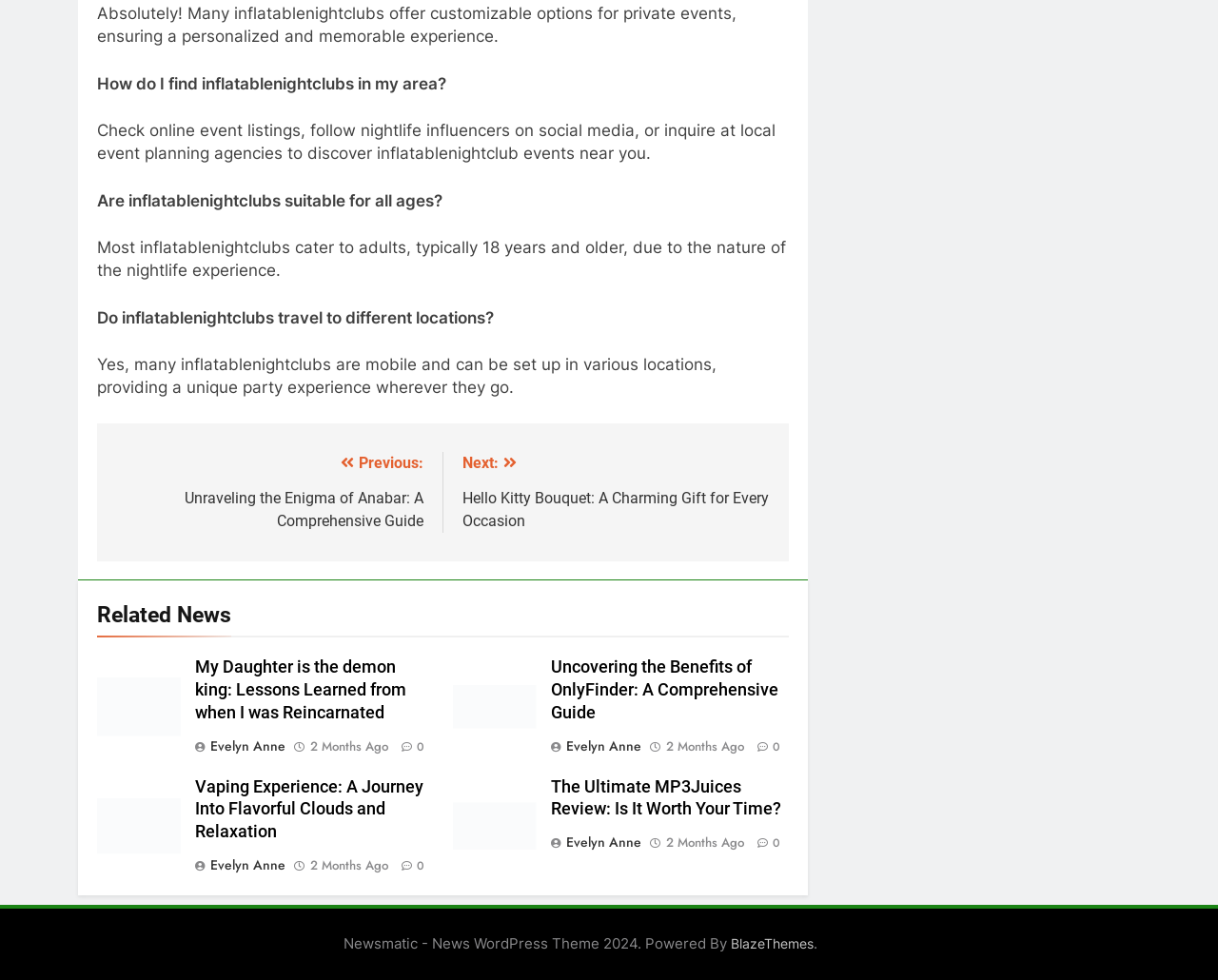How many articles are displayed on the webpage?
Based on the image, provide your answer in one word or phrase.

4